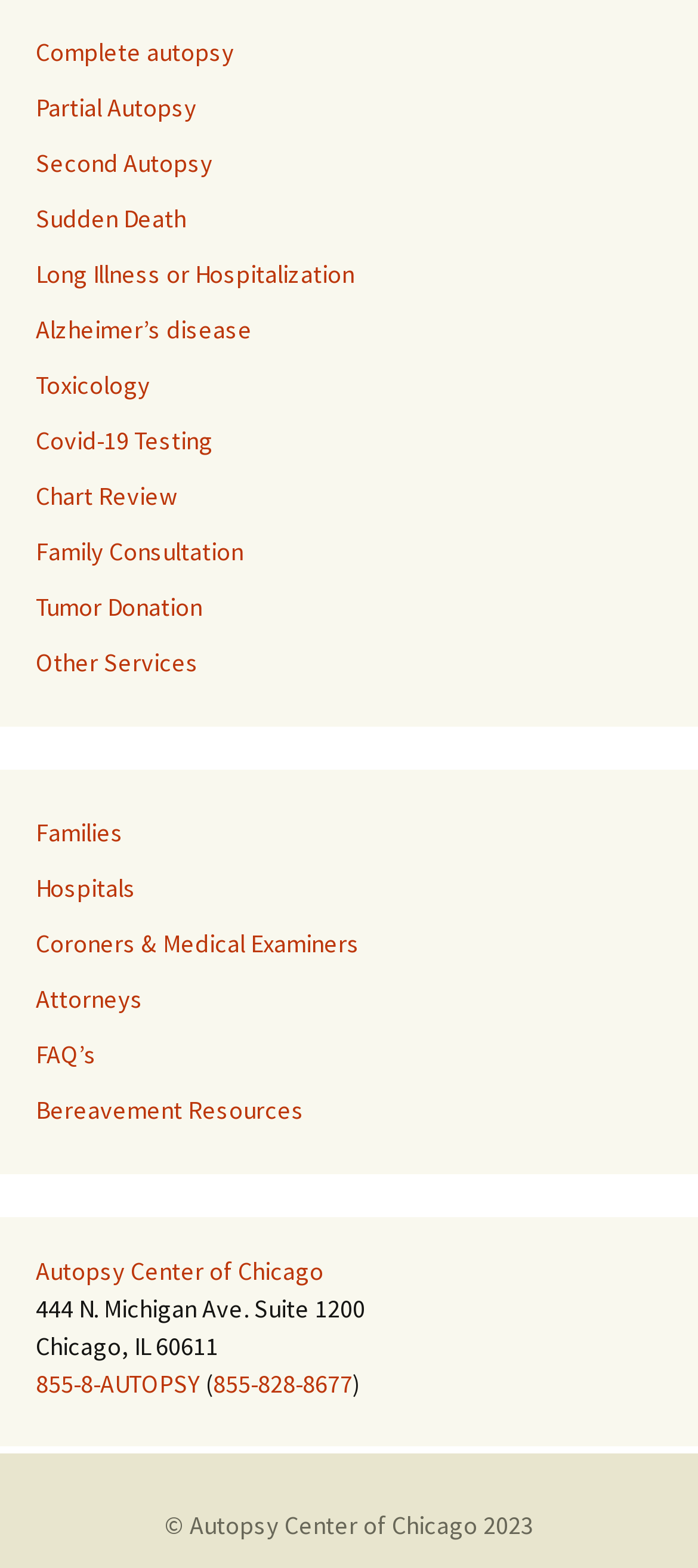Please provide the bounding box coordinates for the element that needs to be clicked to perform the instruction: "Click on Complete autopsy". The coordinates must consist of four float numbers between 0 and 1, formatted as [left, top, right, bottom].

[0.051, 0.022, 0.336, 0.043]